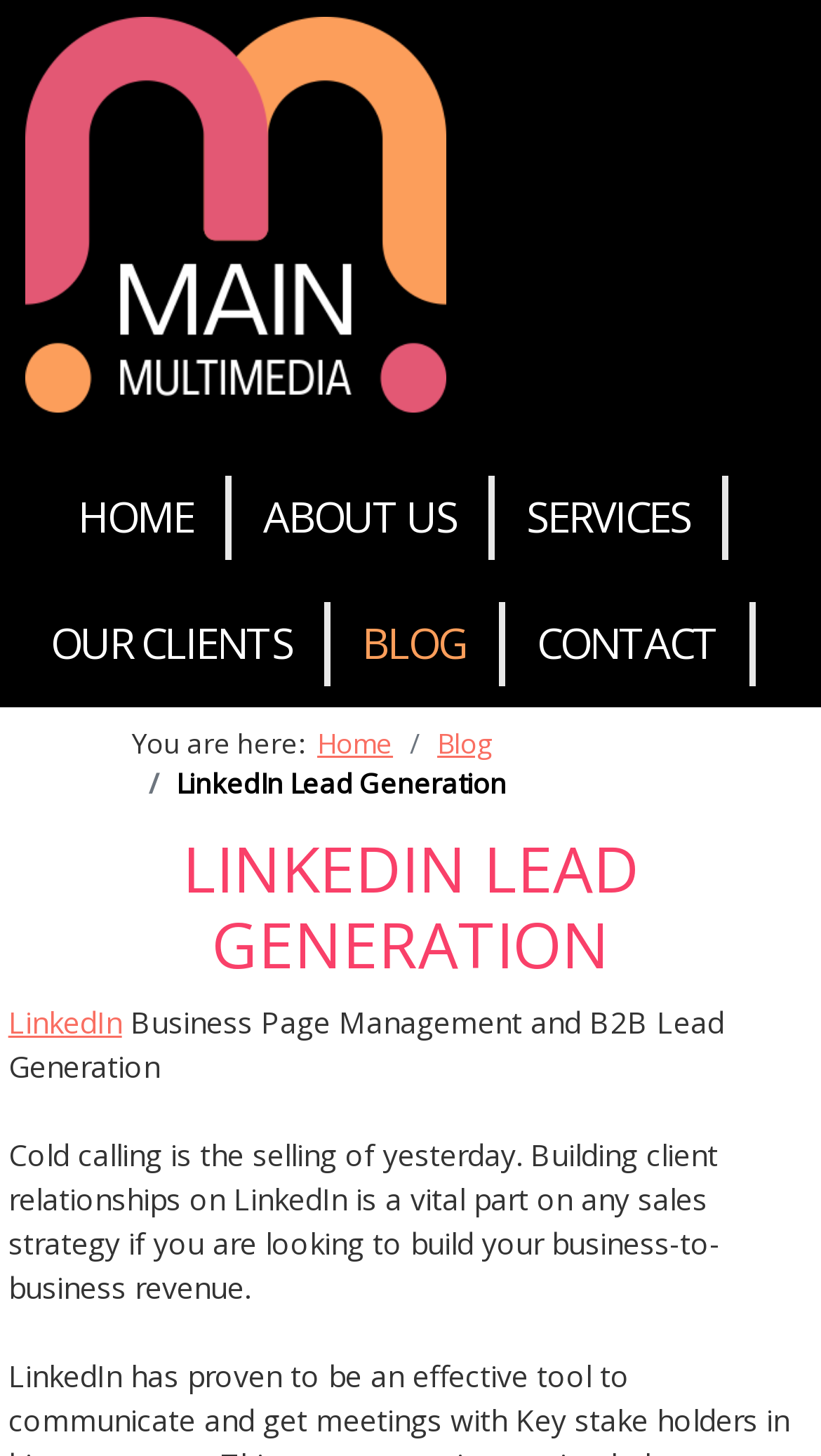Identify the bounding box coordinates of the region that needs to be clicked to carry out this instruction: "read the blog". Provide these coordinates as four float numbers ranging from 0 to 1, i.e., [left, top, right, bottom].

[0.429, 0.413, 0.616, 0.471]